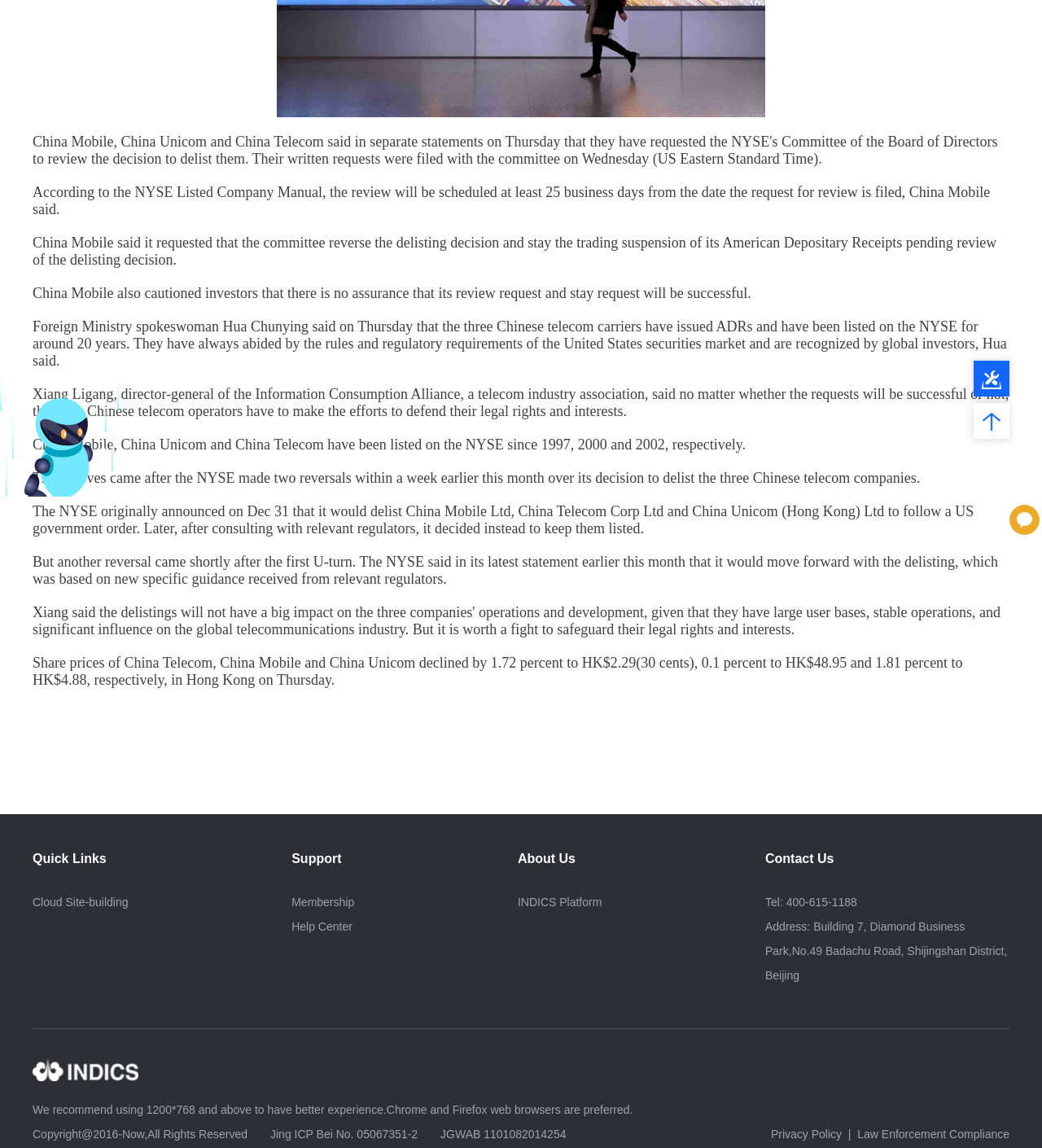Given the description "Law Enforcement Compliance", determine the bounding box of the corresponding UI element.

[0.823, 0.958, 0.969, 0.97]